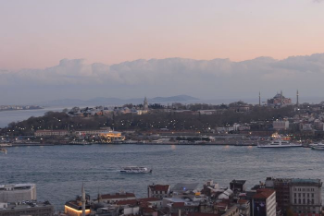Provide a one-word or one-phrase answer to the question:
What type of tour is related to this image?

Istanbul Walking Tour